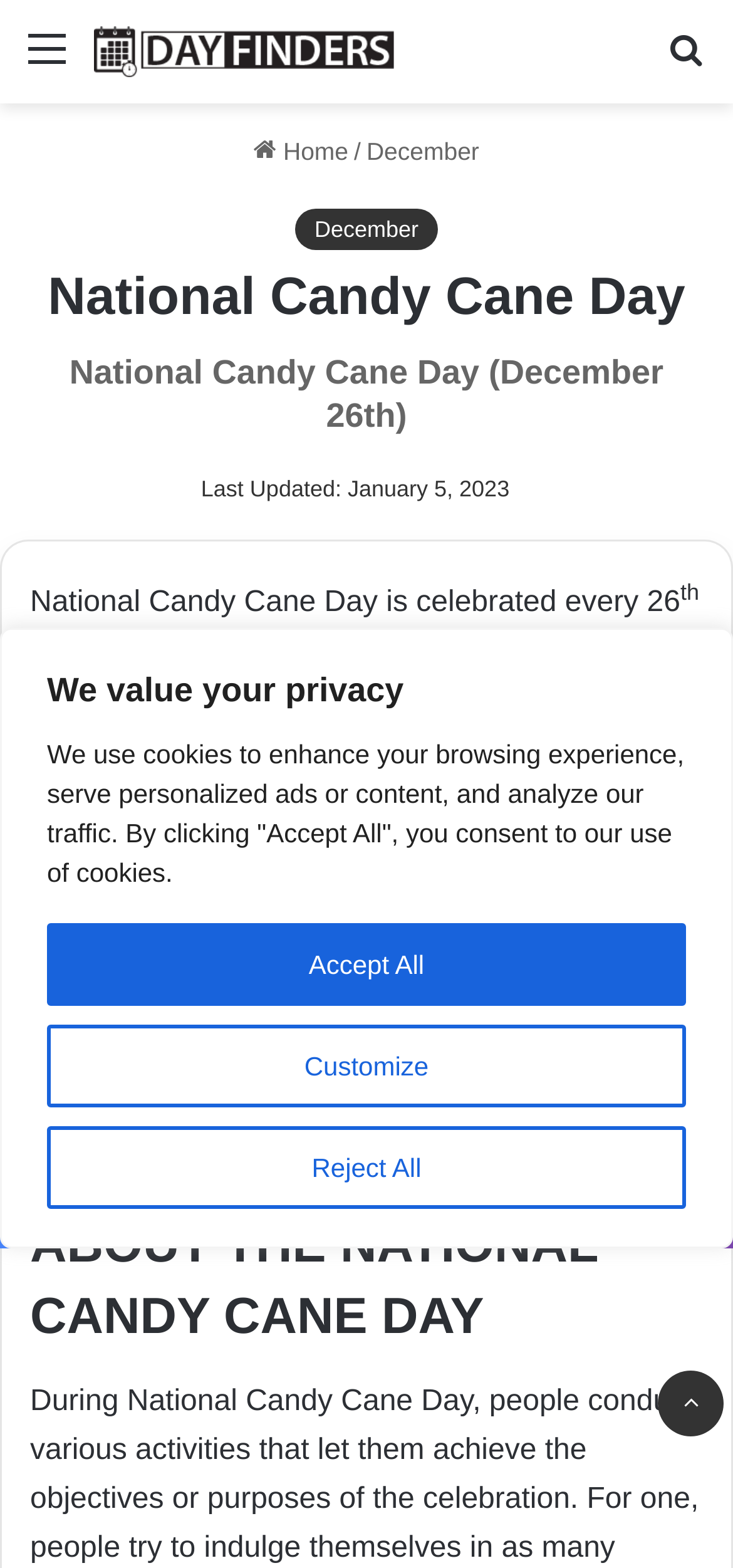Determine the bounding box coordinates for the region that must be clicked to execute the following instruction: "Share on Facebook".

[0.0, 0.748, 0.2, 0.796]